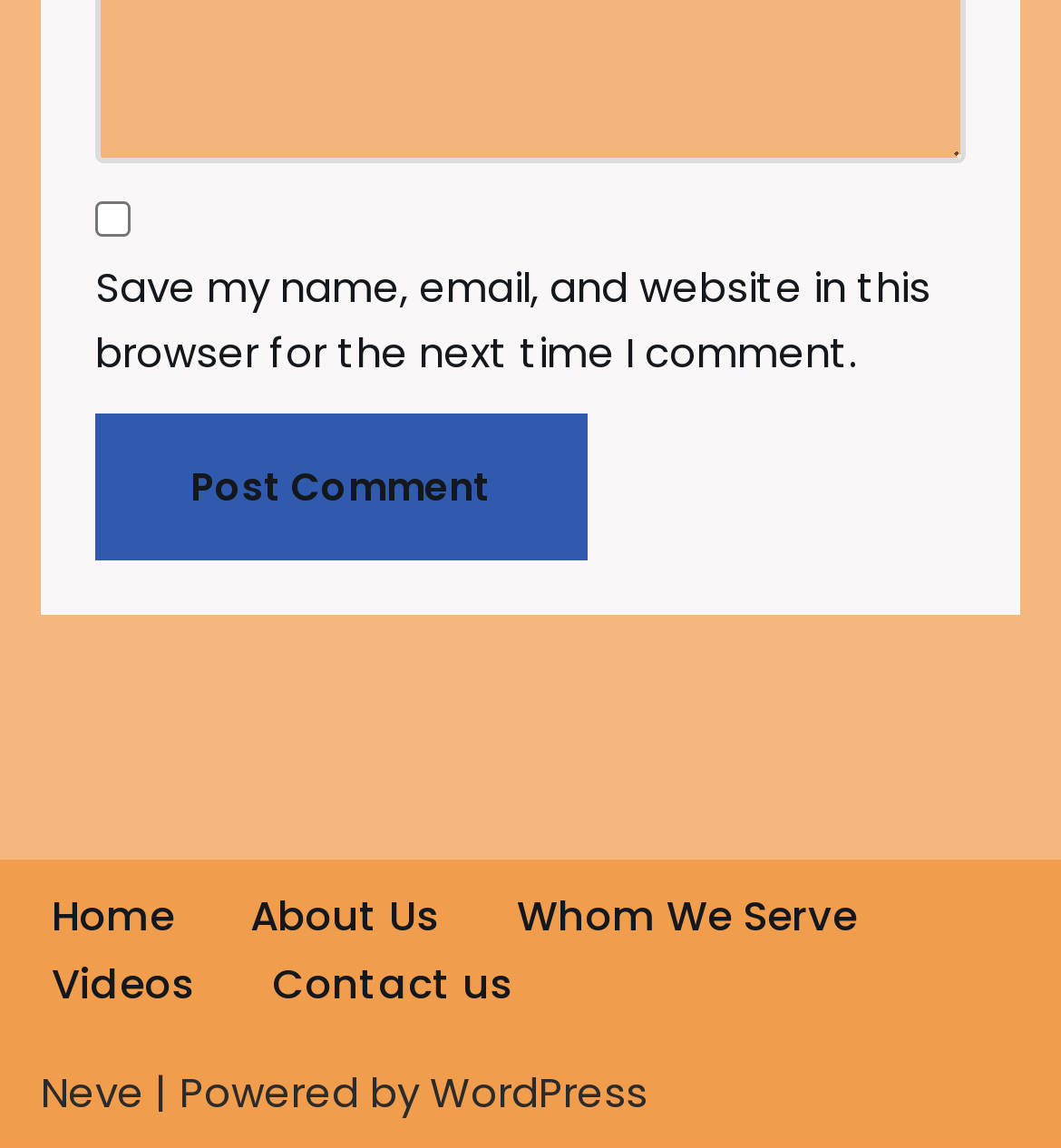Bounding box coordinates are to be given in the format (top-left x, top-left y, bottom-right x, bottom-right y). All values must be floating point numbers between 0 and 1. Provide the bounding box coordinate for the UI element described as: parent_node: Email: name="firstName"

None